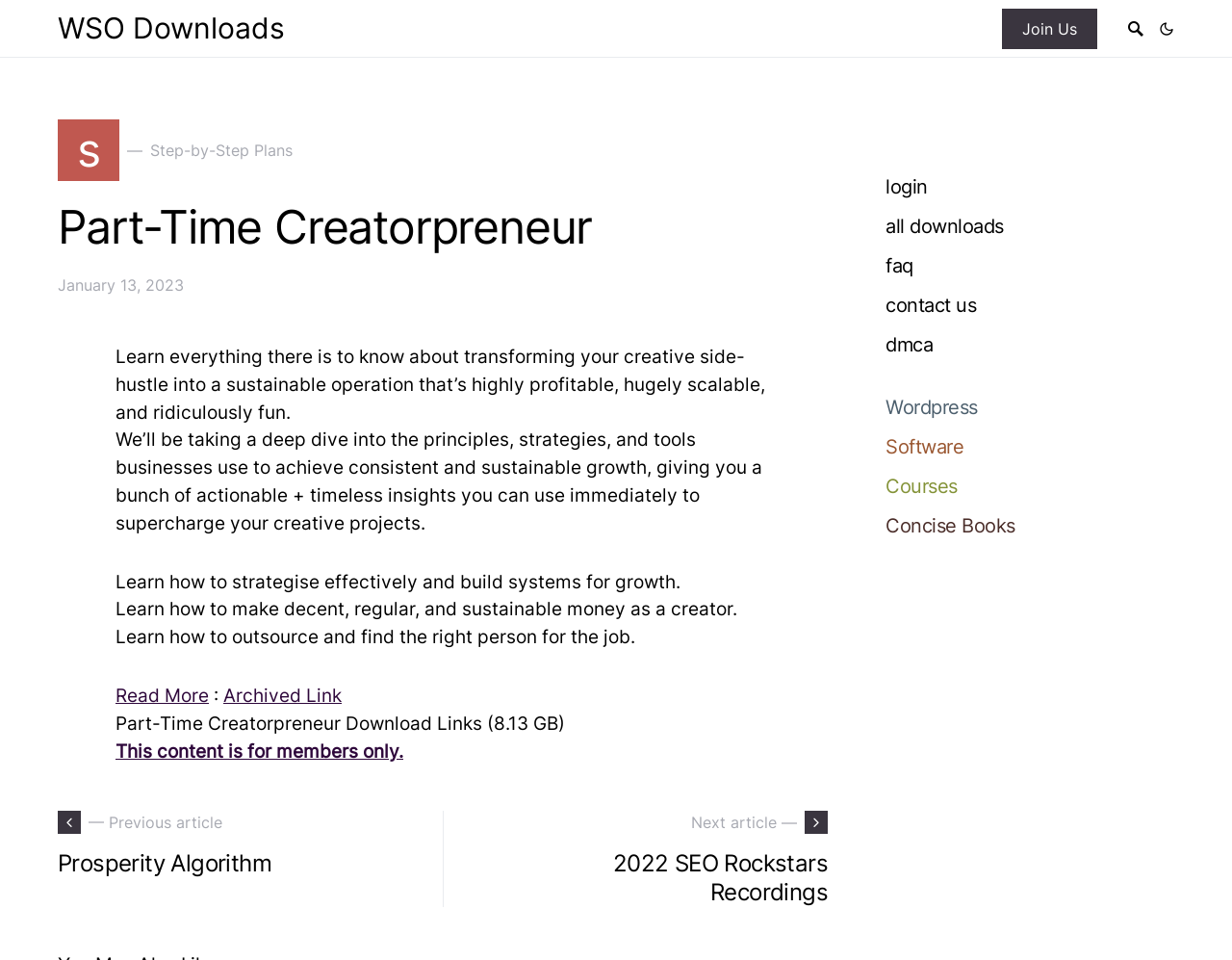Describe all significant elements and features of the webpage.

The webpage is about a resource called "Part-Time Creatorpreneur" that provides guidance on transforming a creative side-hustle into a sustainable and profitable operation. 

At the top of the page, there are three links: "WSO Downloads" on the left, "Join Us" on the right, and two buttons with icons on the far right. 

Below these links, there is a main article section that takes up most of the page. The article has a heading "Part-Time Creatorpreneur" and a subheading that describes the resource. There are several paragraphs of text that explain what the resource offers, including learning how to strategize effectively, build systems for growth, make sustainable money, and outsource tasks. 

At the bottom of the article, there is a "Read More" link, followed by an "Archived Link" and a note about the download size of the resource. 

On the left side of the page, below the article, there are links to previous and next articles, titled "Prosperity Algorithm" and "2022 SEO Rockstars Recordings", respectively. 

On the right side of the page, there are several links to different sections of the website, including "login", "all downloads", "faq", "contact us", "dmca", "Wordpress", "Software", "Courses", and "Concise Books".